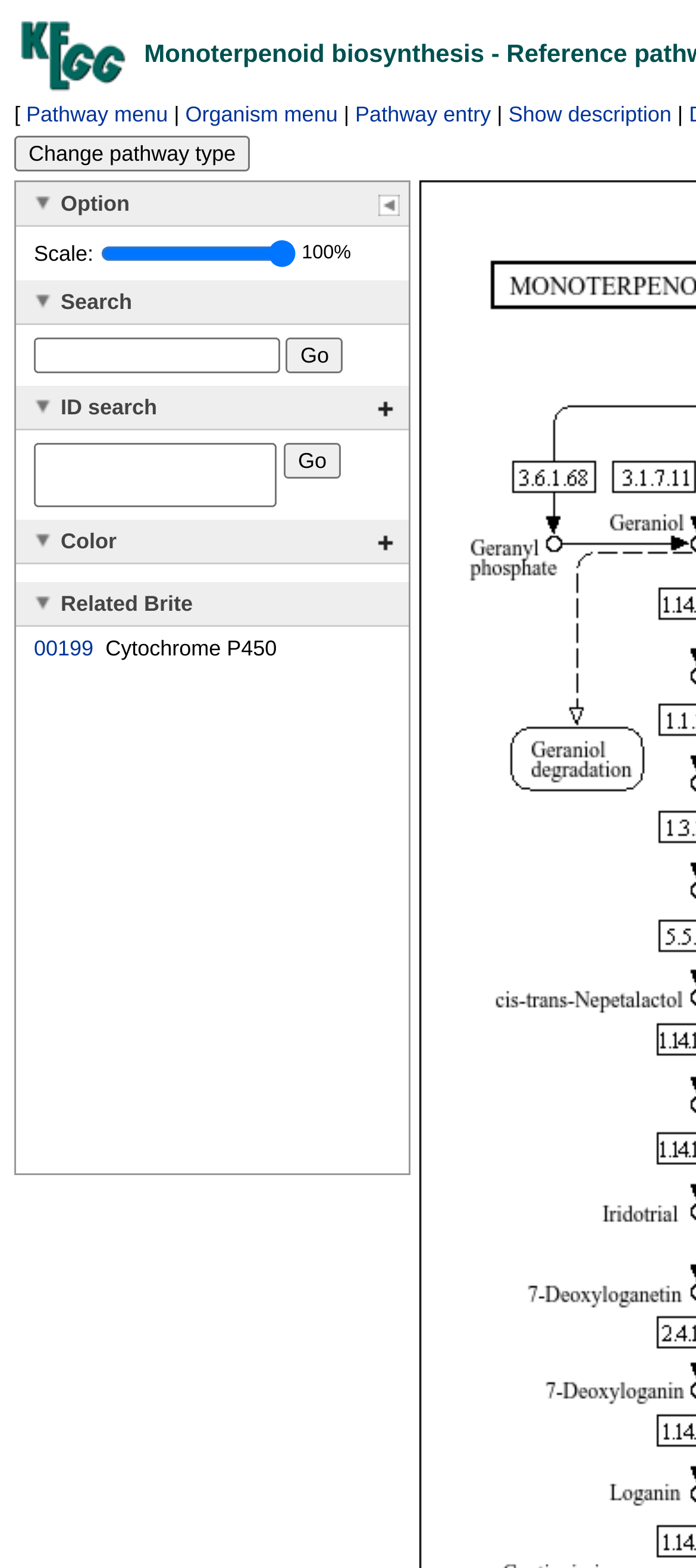What is the current pathway type?
Please respond to the question with a detailed and informative answer.

Based on the webpage title 'KEGG PATHWAY: Monoterpenoid biosynthesis - Reference pathway', I can infer that the current pathway type is Monoterpenoid biosynthesis.